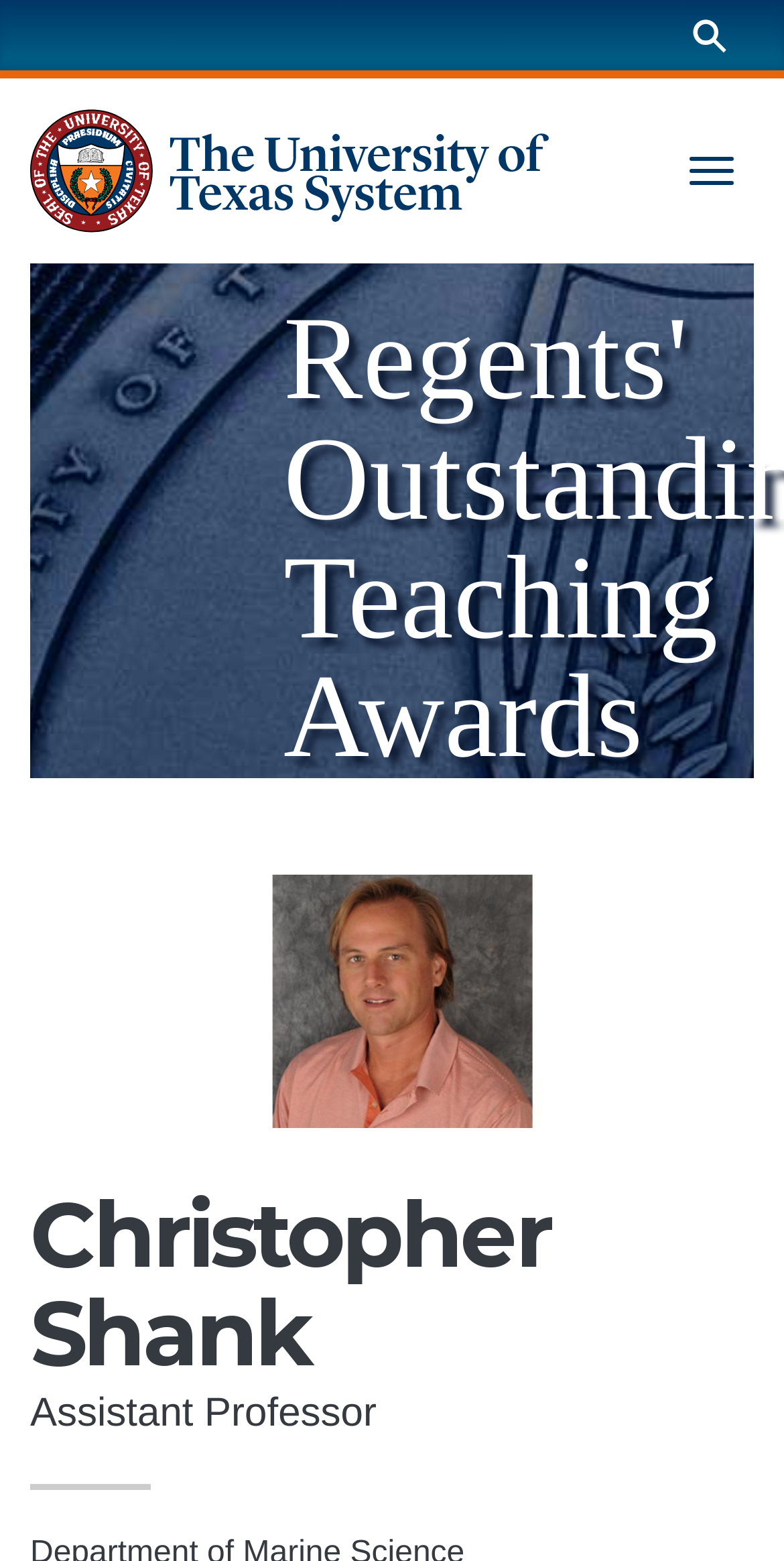Analyze the image and provide a detailed answer to the question: What is the purpose of the button at the top right?

I determined the answer by examining the button element at the top right of the webpage, which contains the text 'Search'.